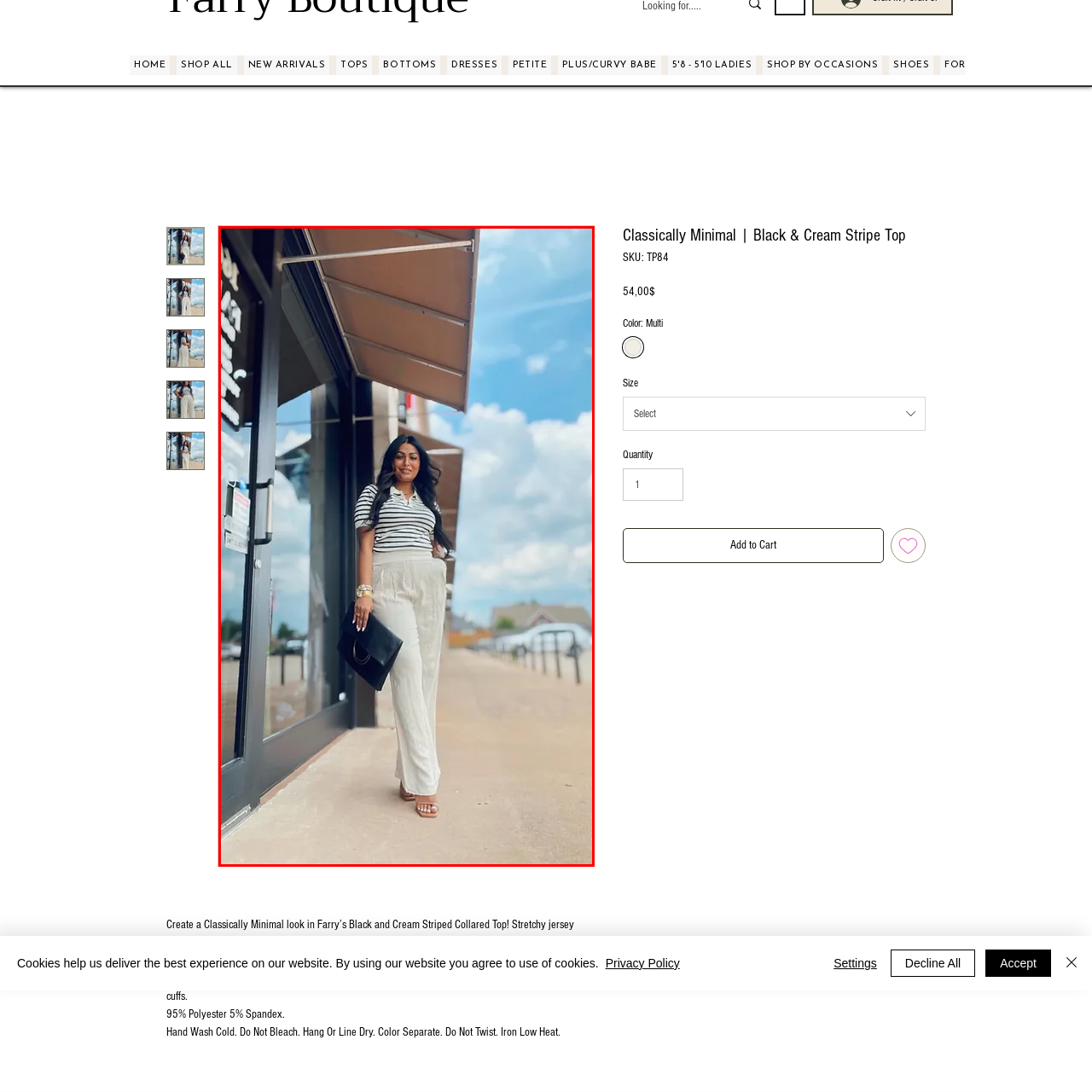What is the individual wearing on her feet?
Concentrate on the part of the image that is enclosed by the red bounding box and provide a detailed response to the question.

The caption states that the individual's outfit is completed with 'strappy sandals', which implies that she is wearing sandals with straps rather than a different type of footwear.